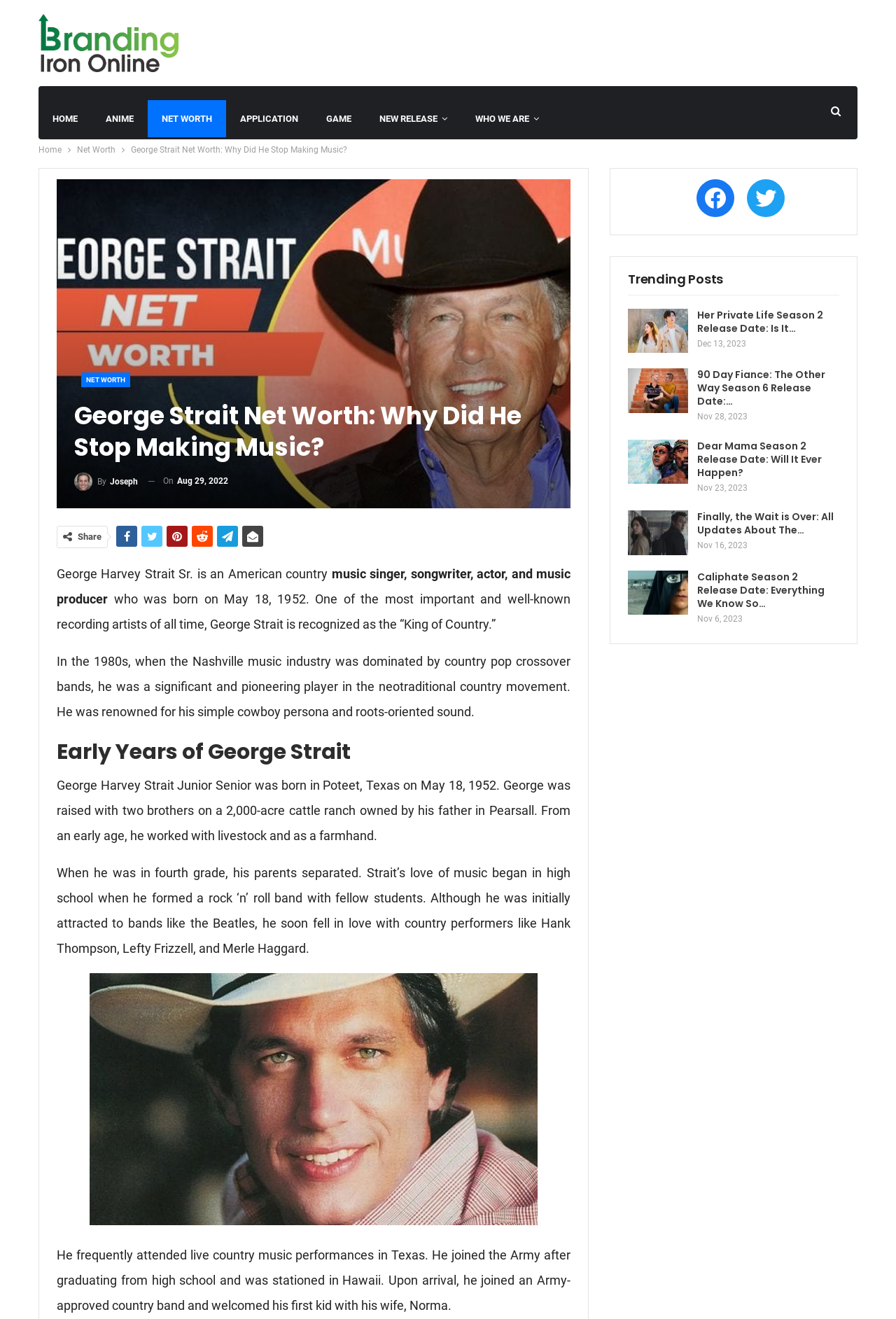What is the title of the latest article in the sidebar?
Based on the image, answer the question with a single word or brief phrase.

Her Private Life Season 2 Release Date